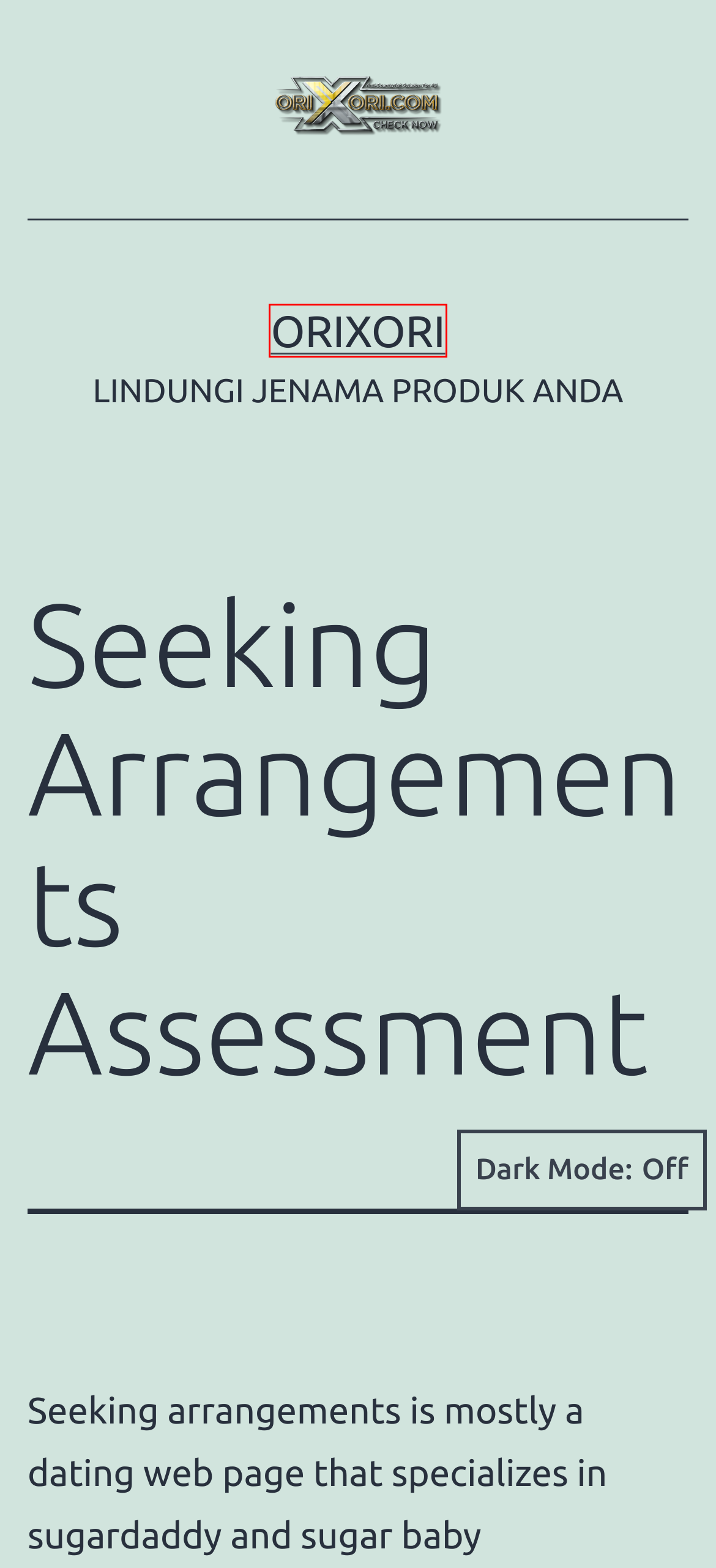You have a screenshot showing a webpage with a red bounding box highlighting an element. Choose the webpage description that best fits the new webpage after clicking the highlighted element. The descriptions are:
A. Top Data Rooms – oriXori
B. May 2022 – oriXori
C. November 2022 – oriXori
D. oriXori – LINDUNGI JENAMA PRODUK ANDA
E. August 2021 – oriXori
F. September 2023 – oriXori
G. August 2022 – oriXori
H. Benefits associated with the Sugar Daddy Lifestyle – oriXori

D